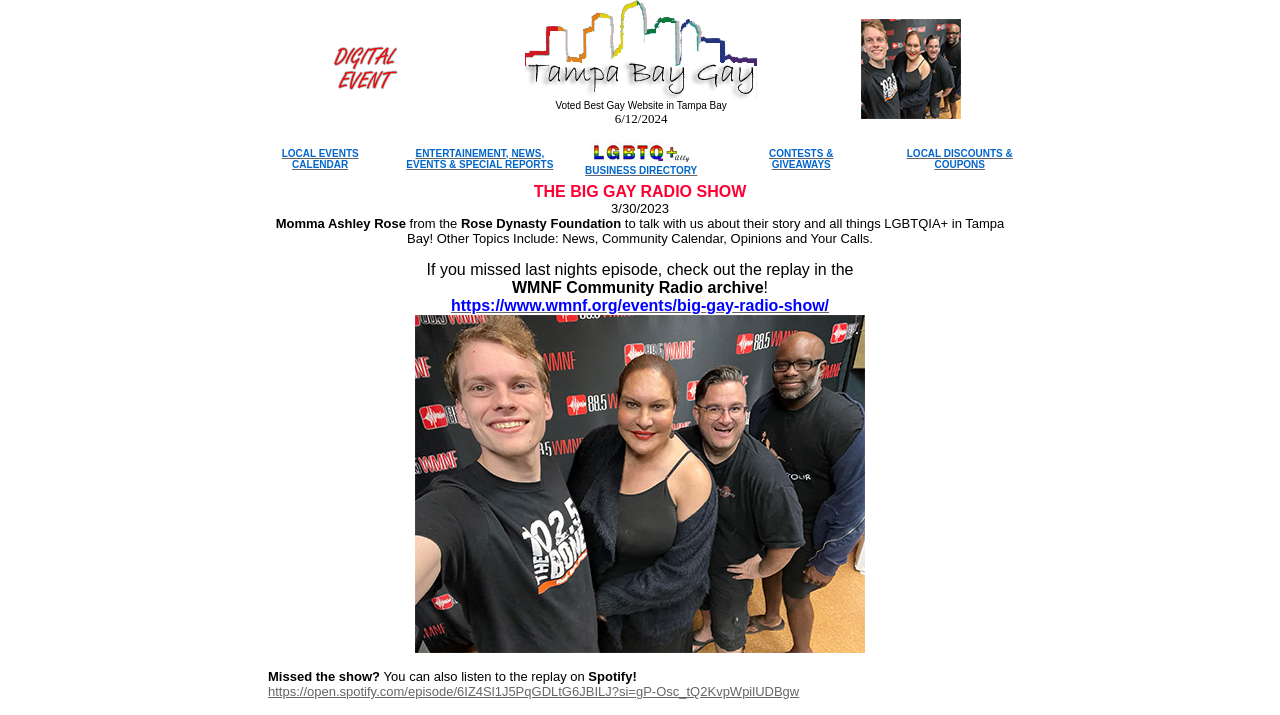Identify the bounding box coordinates of the part that should be clicked to carry out this instruction: "learn about the designer".

None